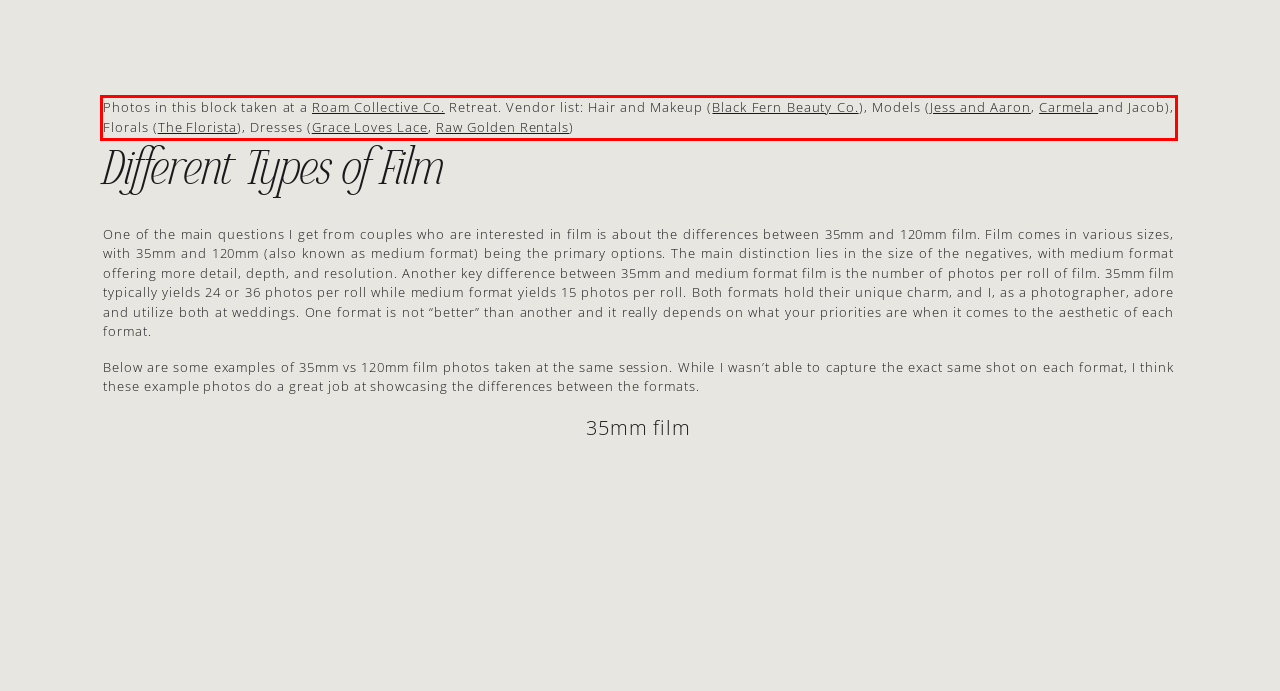Identify and extract the text within the red rectangle in the screenshot of the webpage.

Photos in this block taken at a Roam Collective Co. Retreat. Vendor list: Hair and Makeup (Black Fern Beauty Co.), Models (Jess and Aaron, Carmela and Jacob), Florals (The Florista), Dresses (Grace Loves Lace, Raw Golden Rentals)